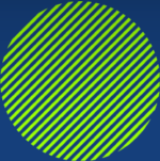What shape is the design element?
Could you answer the question with a detailed and thorough explanation?

The image features a vibrant green-lined circle, which implies that the shape of the design element is a circle.